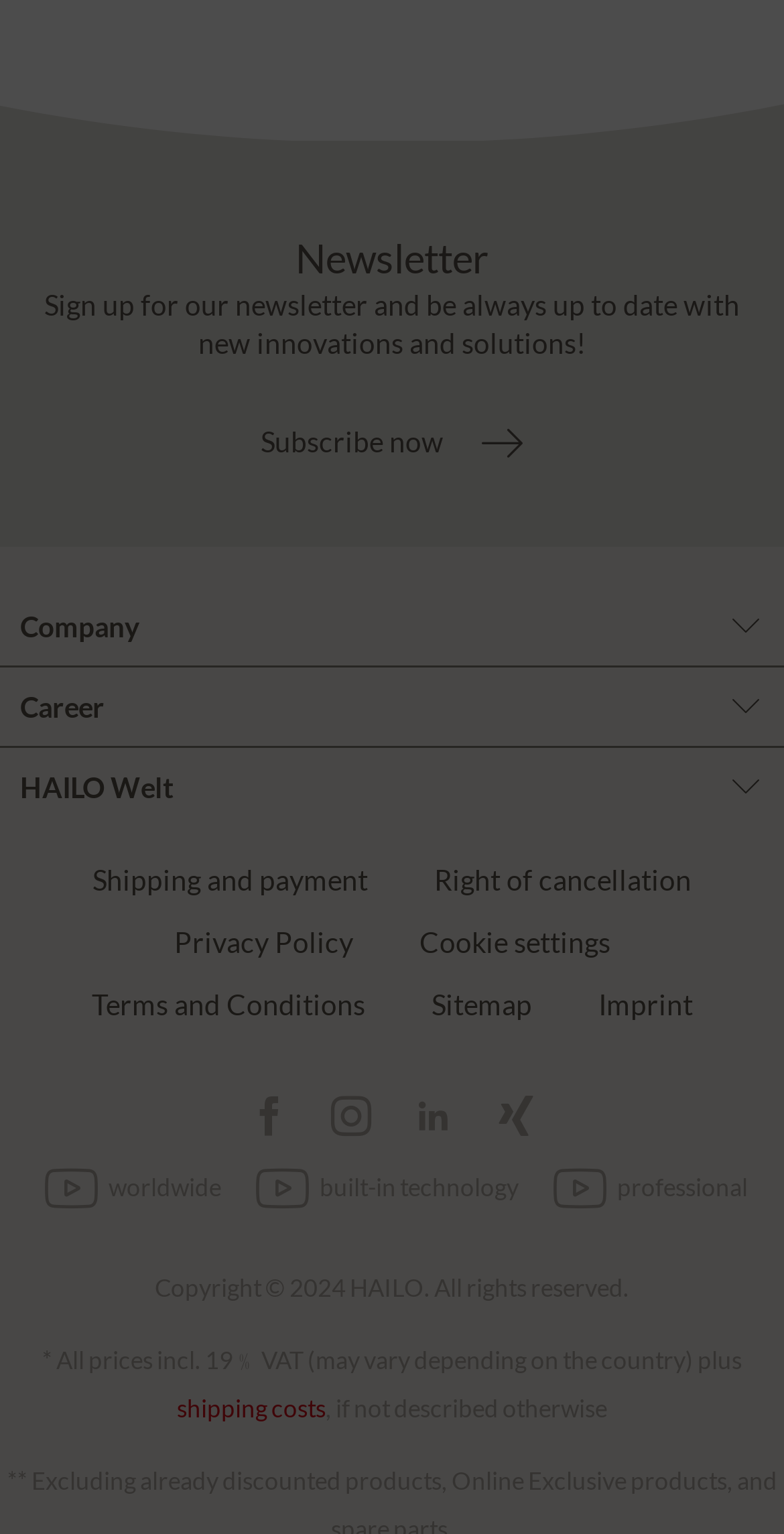Please specify the bounding box coordinates of the element that should be clicked to execute the given instruction: 'Check the privacy policy'. Ensure the coordinates are four float numbers between 0 and 1, expressed as [left, top, right, bottom].

[0.222, 0.593, 0.45, 0.634]